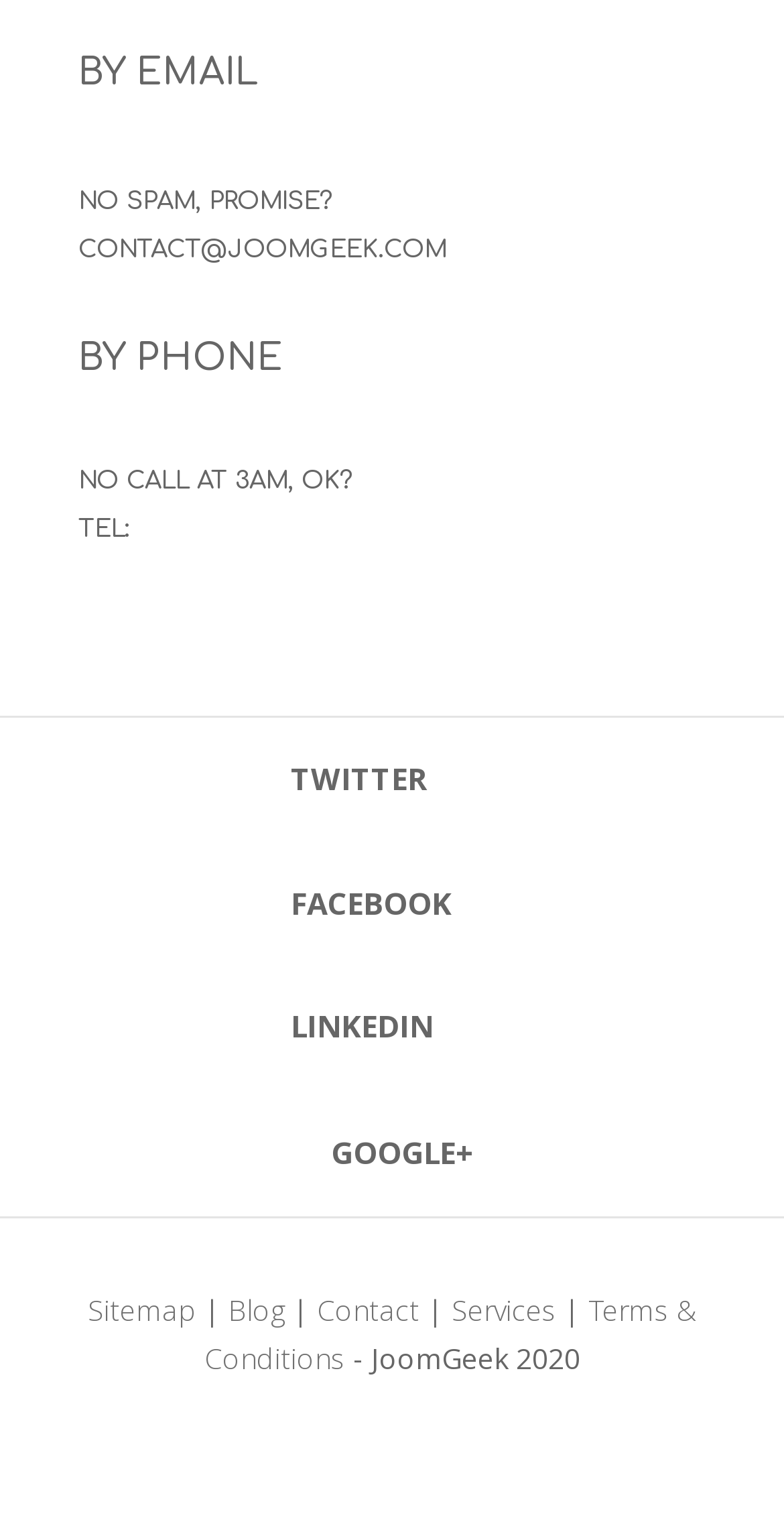What is the phone number to contact?
Using the image as a reference, answer with just one word or a short phrase.

Not provided